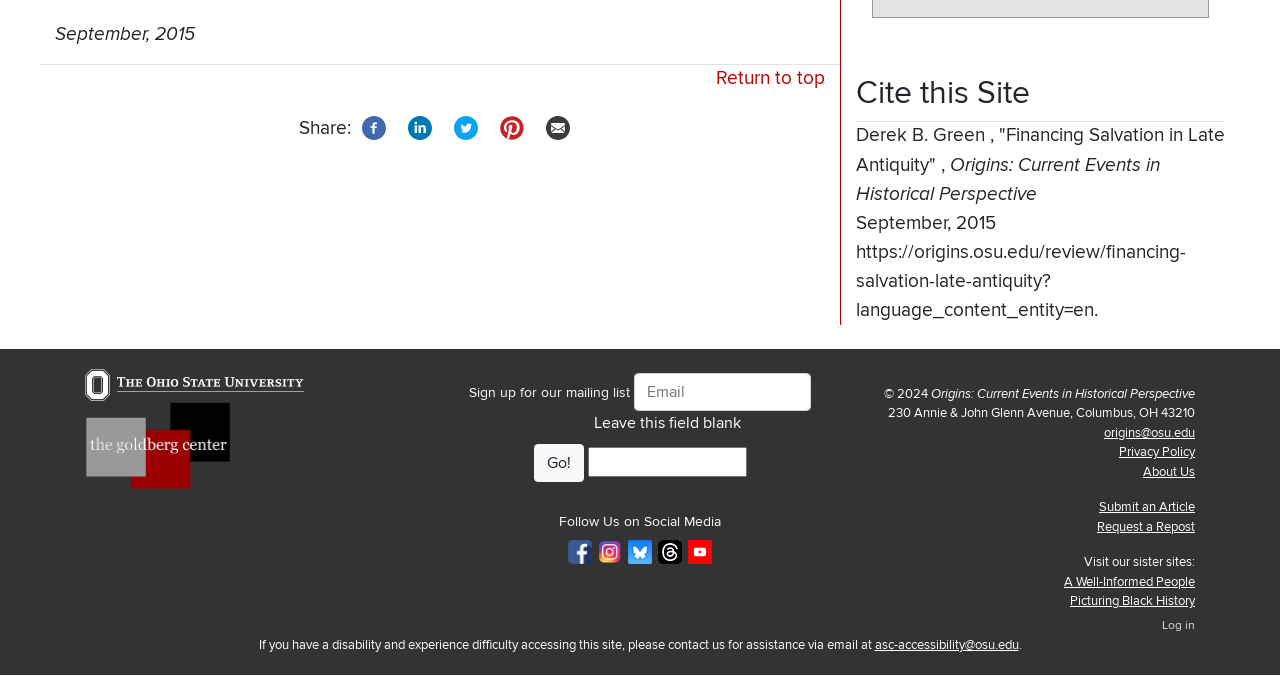What social media platforms are available?
Please utilize the information in the image to give a detailed response to the question.

The social media platforms available are Facebook, Instagram, Bluesky, Threads, and YouTube, as indicated by the links and images on the webpage, located in the section 'Follow Us on Social Media'.